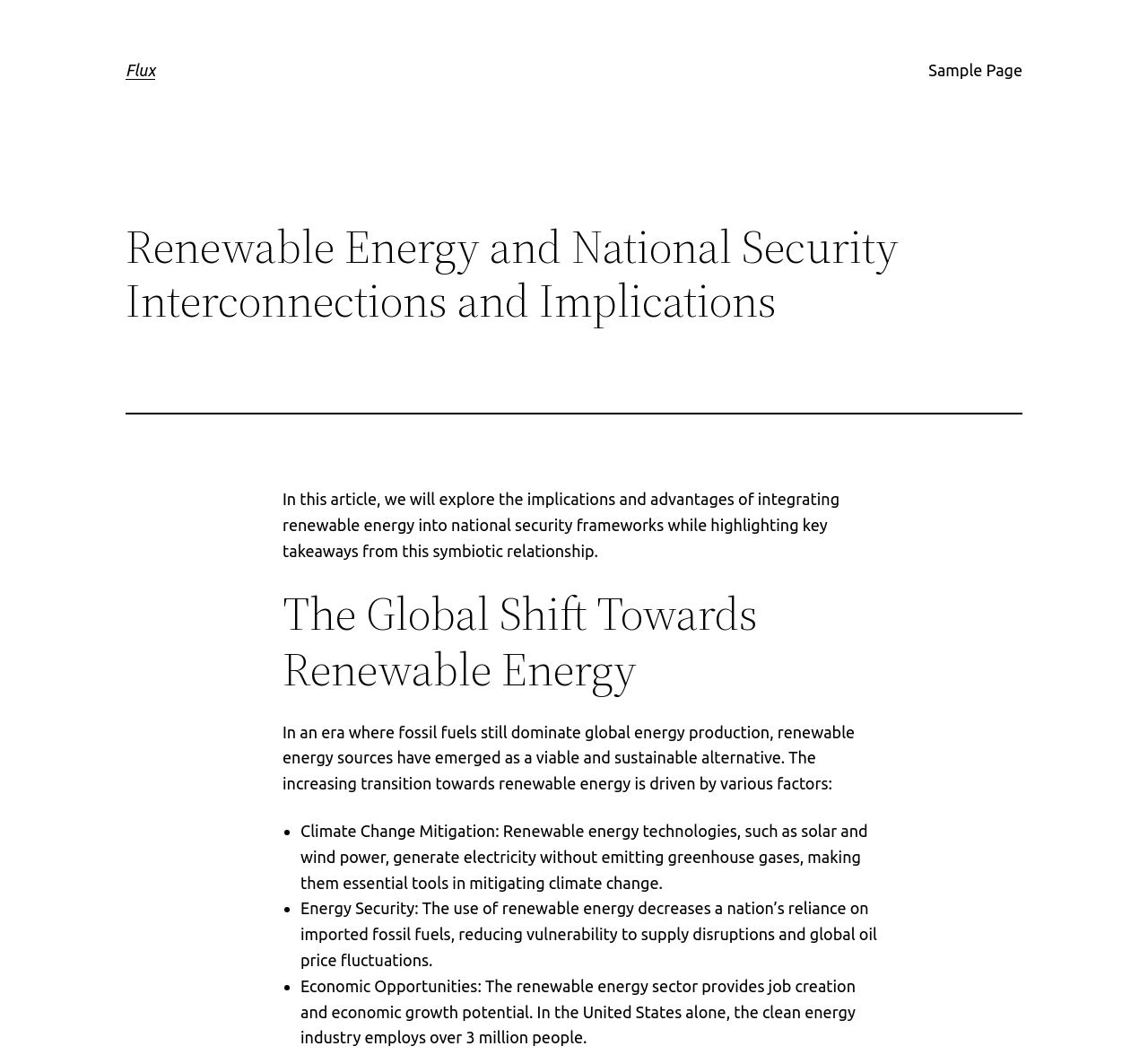From the element description Flux, predict the bounding box coordinates of the UI element. The coordinates must be specified in the format (top-left x, top-left y, bottom-right x, bottom-right y) and should be within the 0 to 1 range.

[0.109, 0.058, 0.135, 0.075]